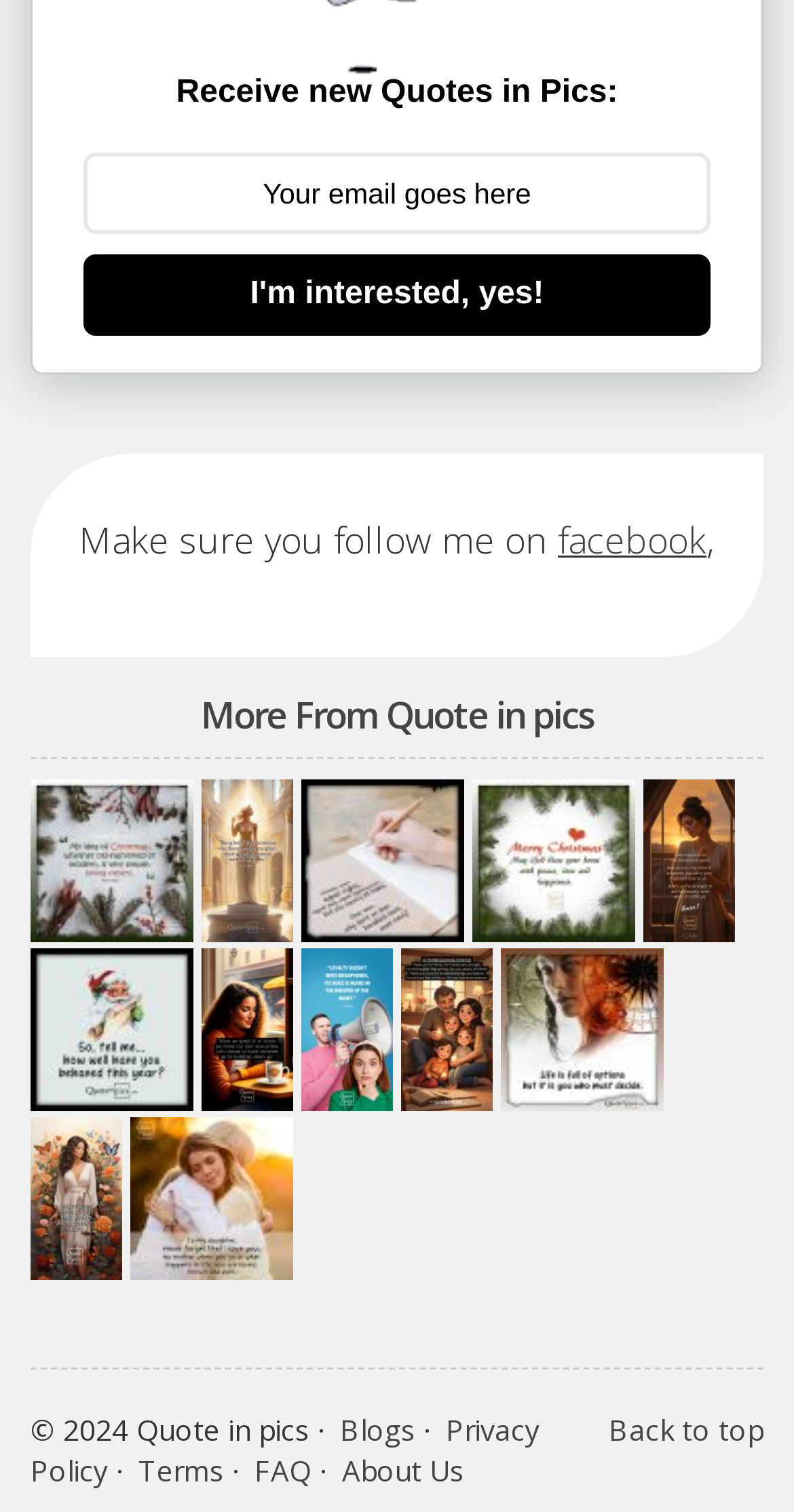Respond to the following question using a concise word or phrase: 
What is the theme of the quotes?

Inspirational